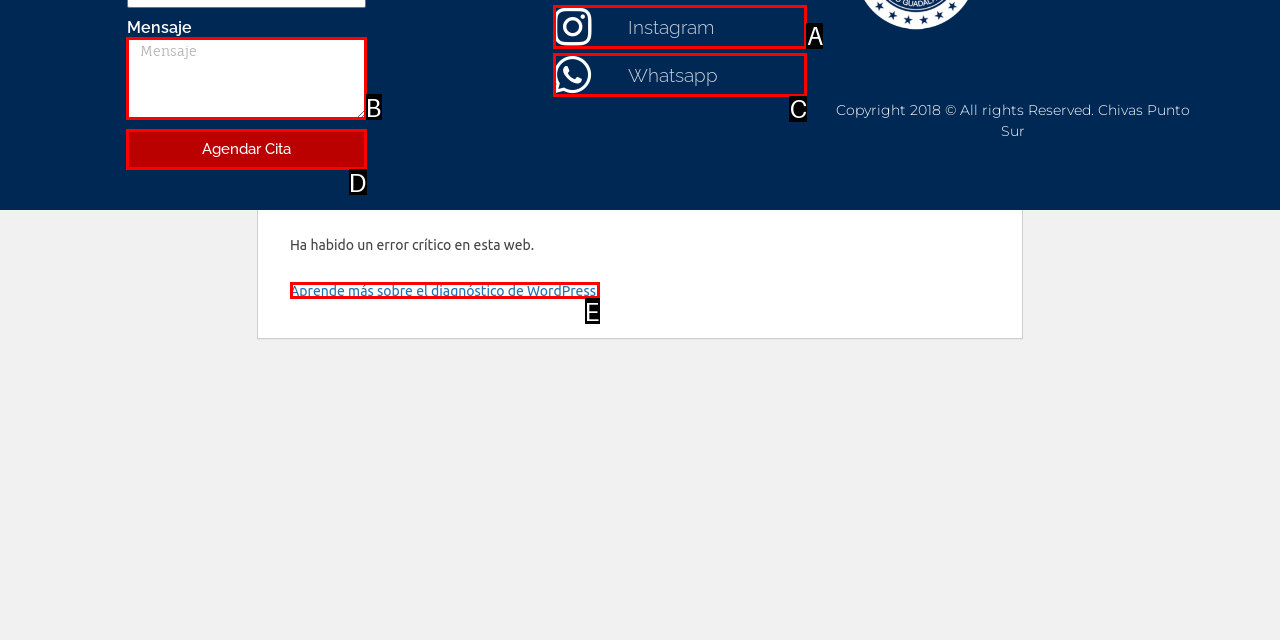Choose the HTML element that best fits the description: PHOTOS. Answer with the option's letter directly.

None